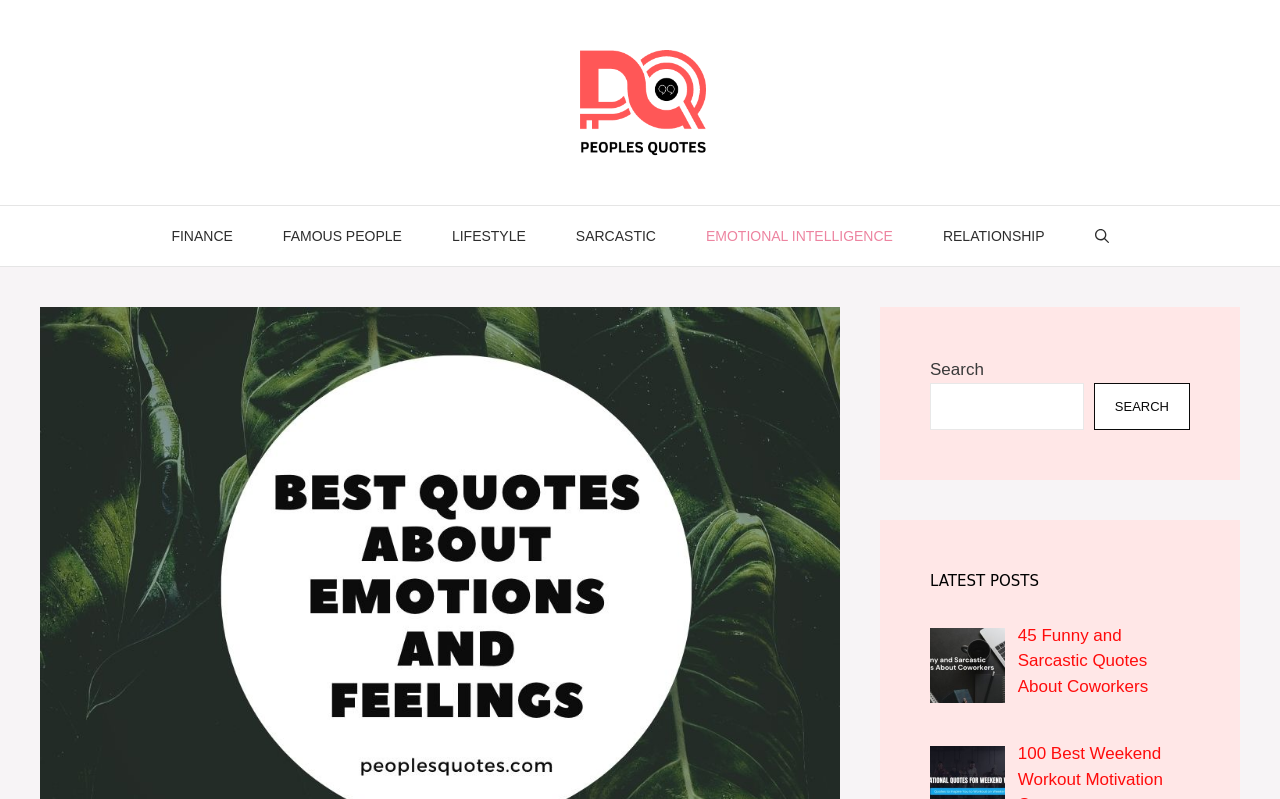What is the title of the latest post section?
Refer to the image and provide a thorough answer to the question.

I found the latest post section by looking at the element with the role 'heading' and found the text 'LATEST POSTS', which suggests that this is the title of the section.